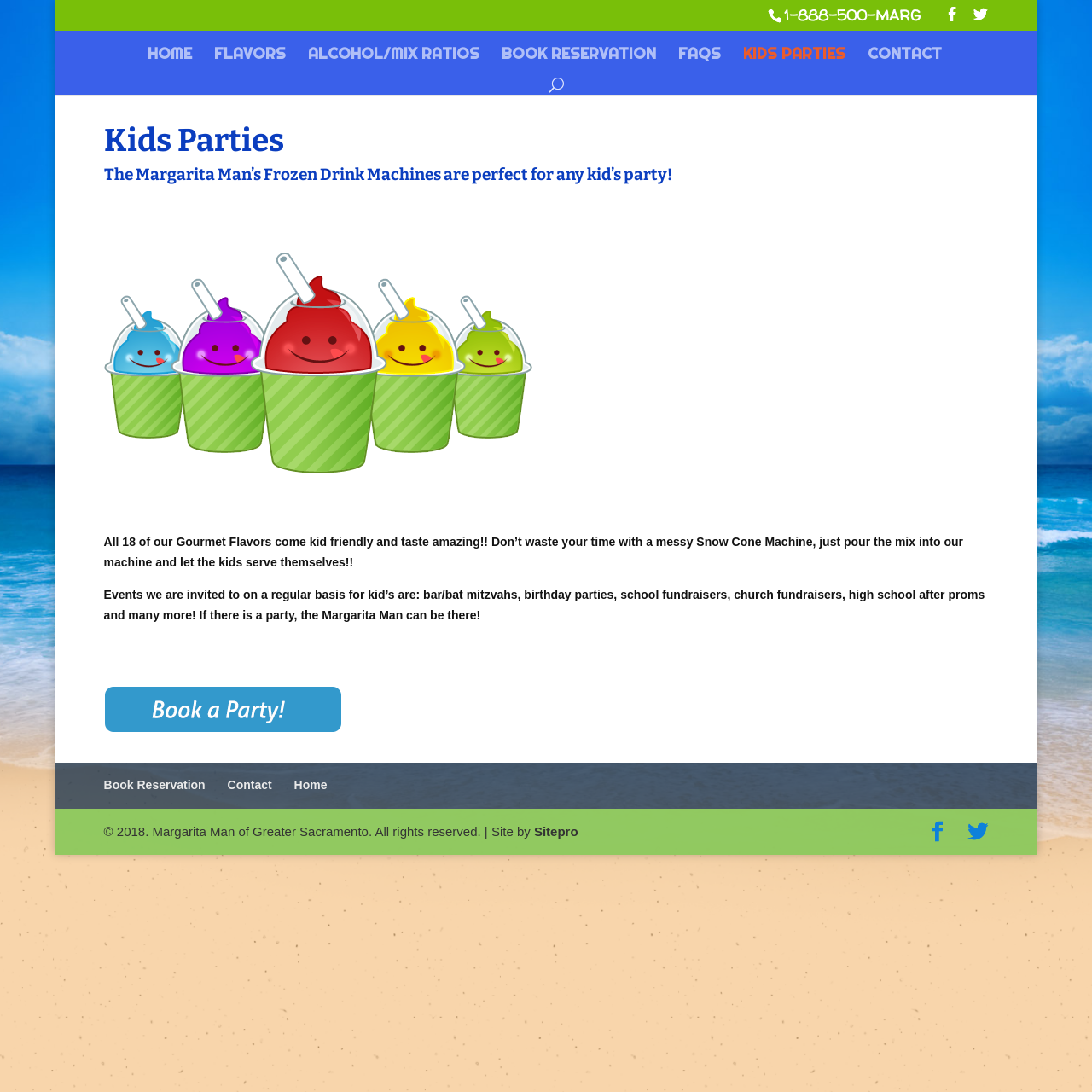What type of events does the Margarita Man cater to?
Using the visual information, respond with a single word or phrase.

Kid's parties